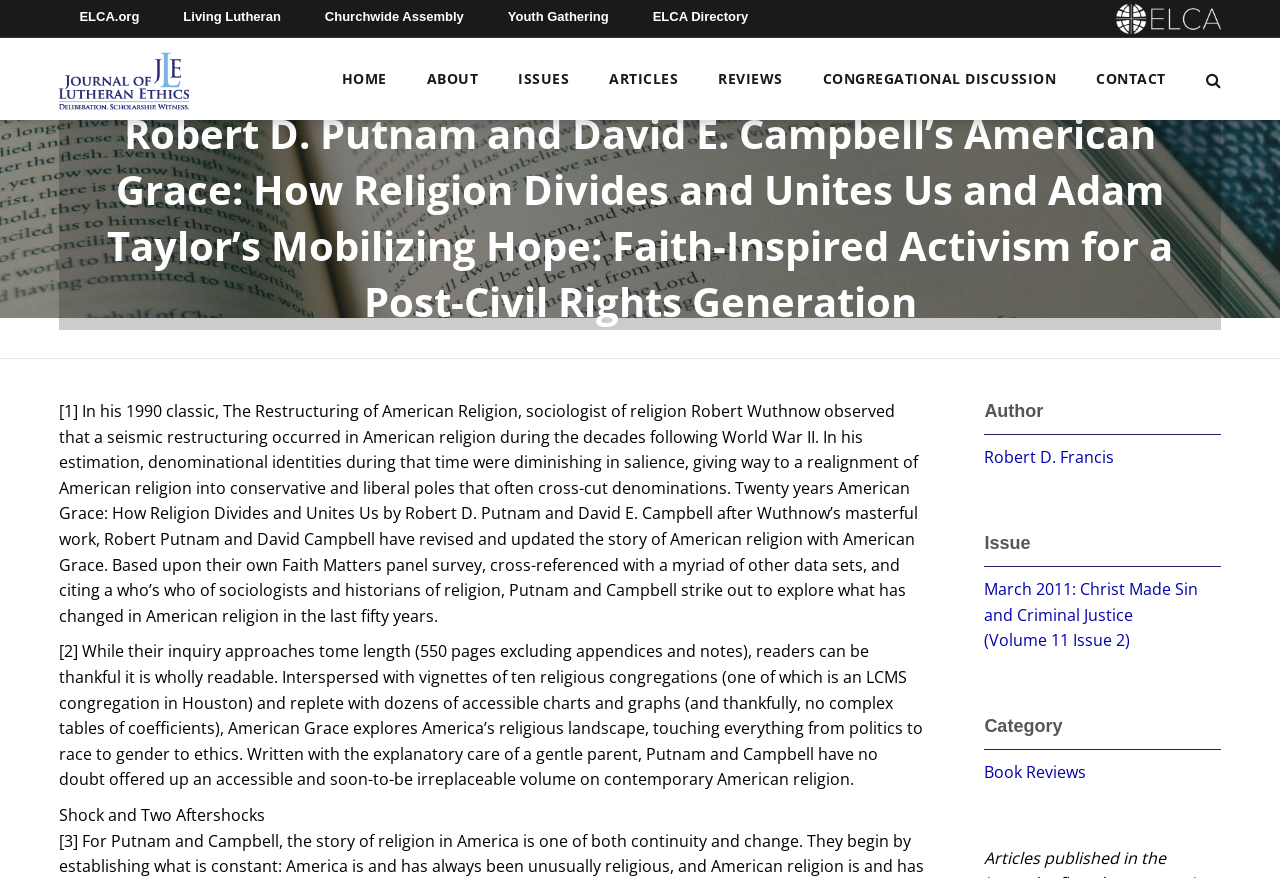What are the main sections of the webpage?
Refer to the image and answer the question using a single word or phrase.

HOME, ABOUT, ISSUES, etc.